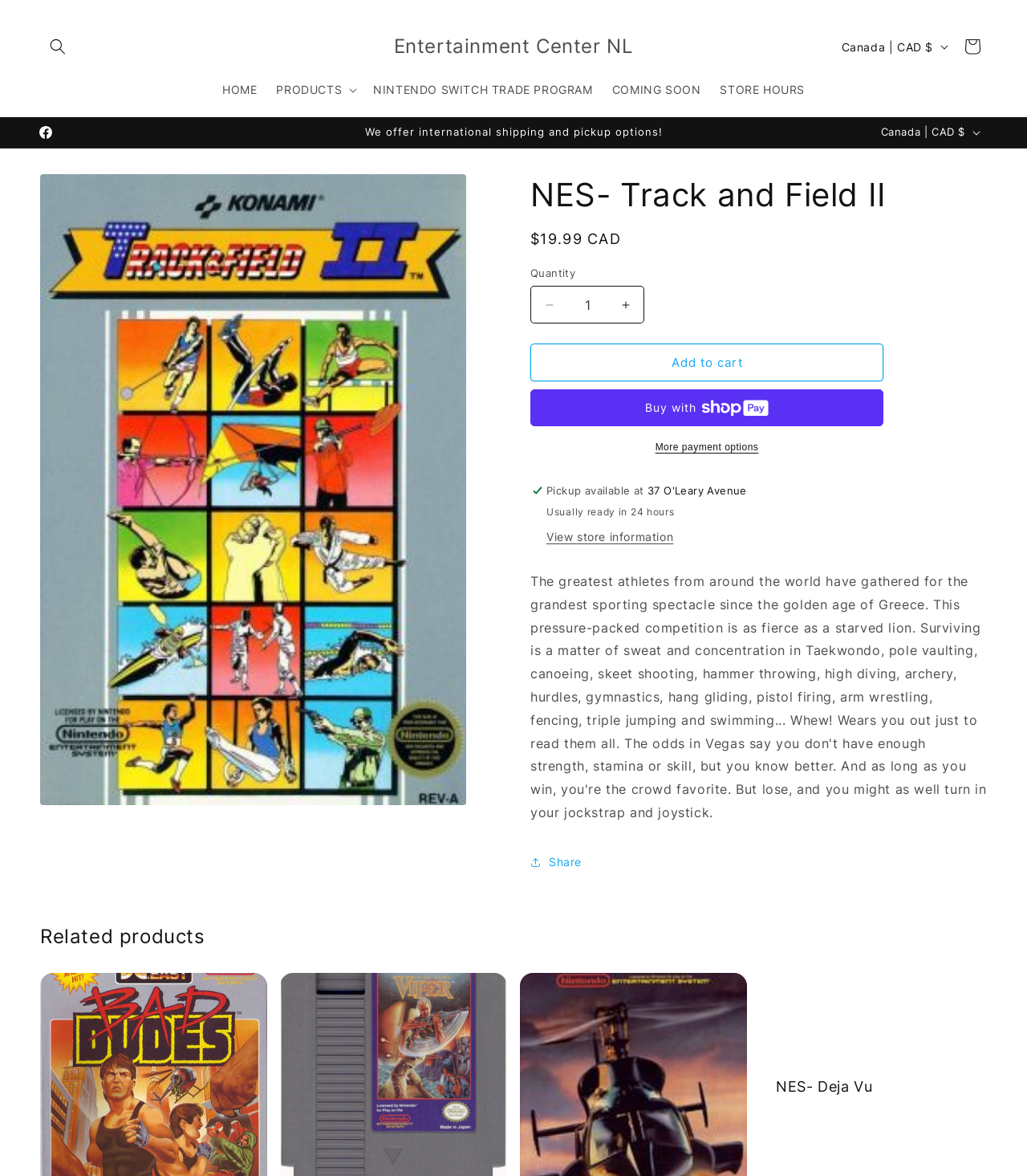Based on the element description: "COMING SOON", identify the bounding box coordinates for this UI element. The coordinates must be four float numbers between 0 and 1, listed as [left, top, right, bottom].

[0.586, 0.062, 0.692, 0.091]